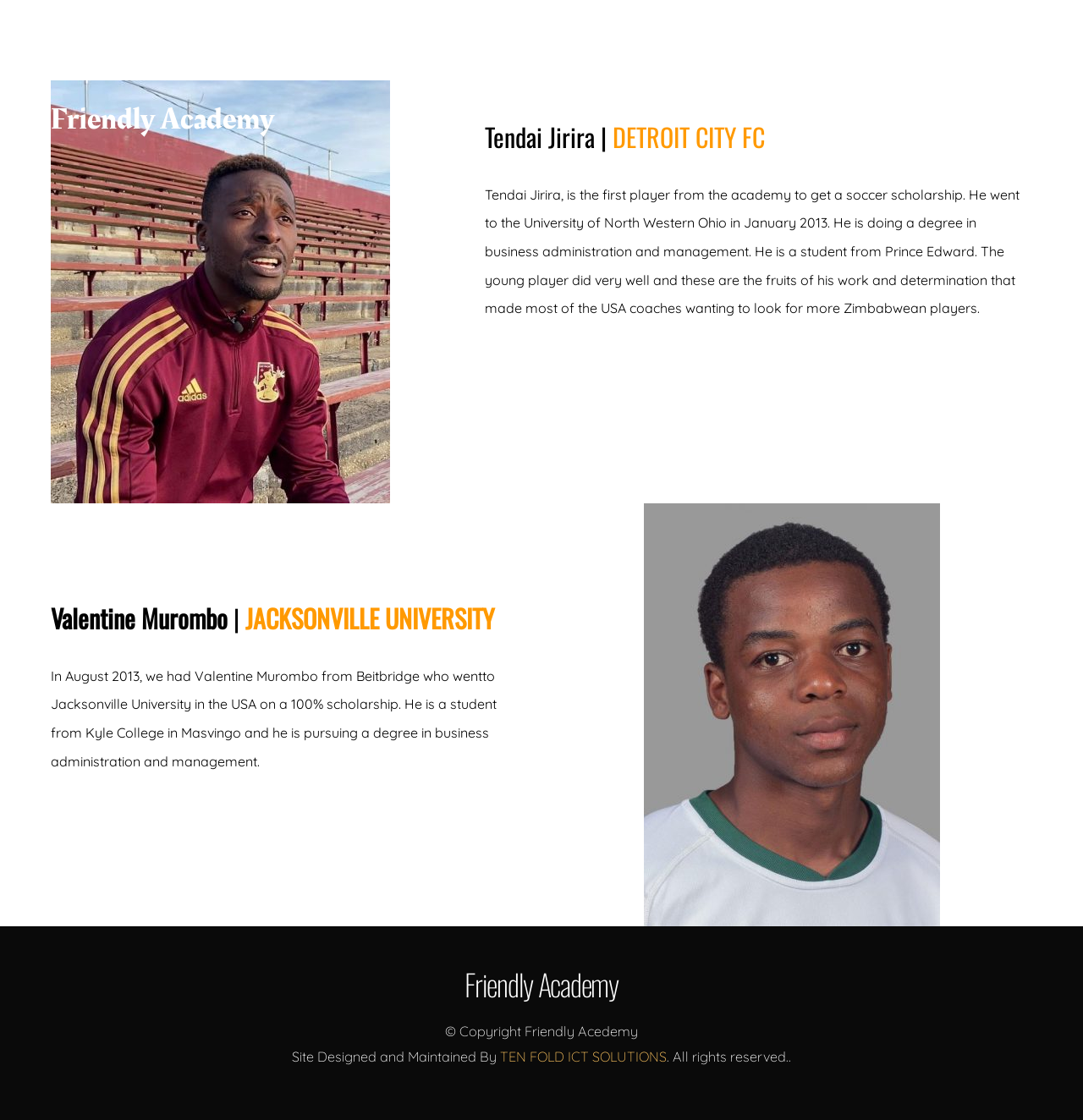Pinpoint the bounding box coordinates of the clickable area necessary to execute the following instruction: "Check the website's copyright information". The coordinates should be given as four float numbers between 0 and 1, namely [left, top, right, bottom].

[0.411, 0.913, 0.589, 0.929]